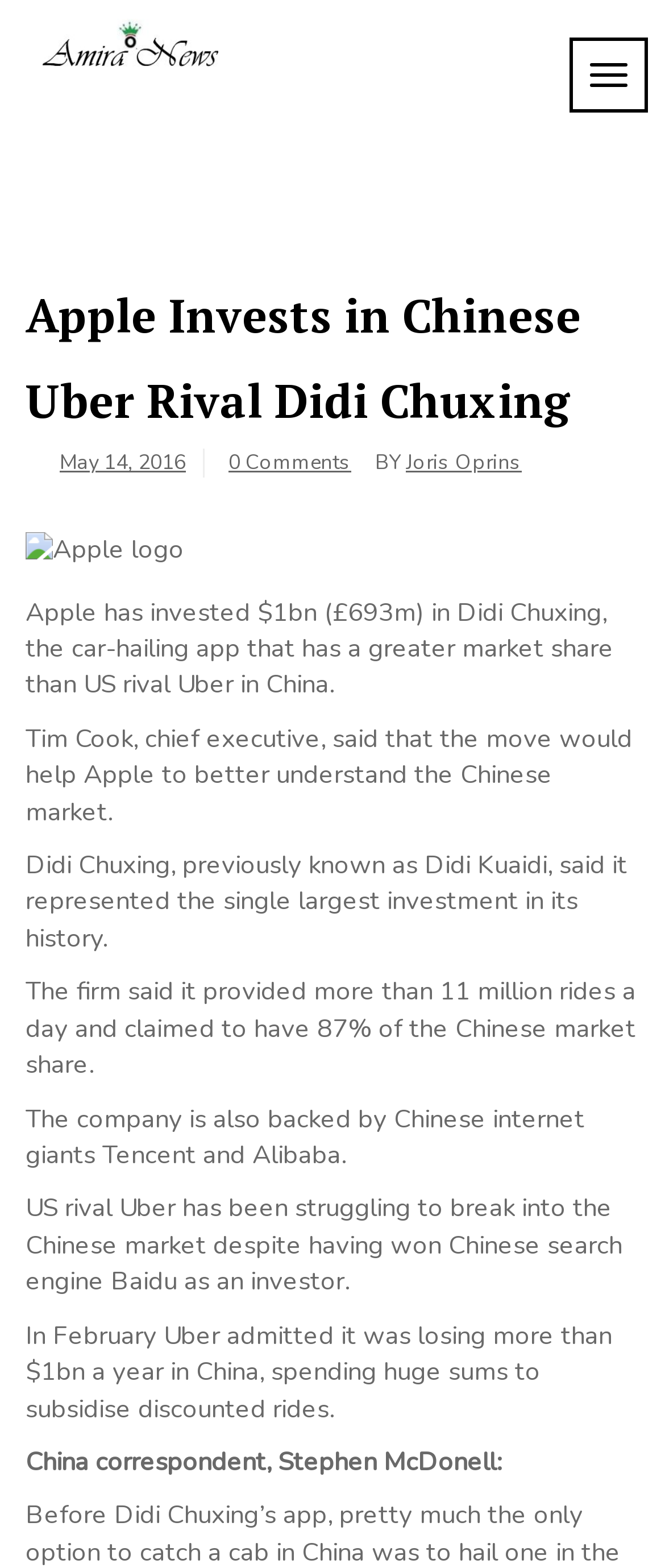Who are the Chinese internet giants backing Didi Chuxing?
Using the visual information from the image, give a one-word or short-phrase answer.

Tencent and Alibaba